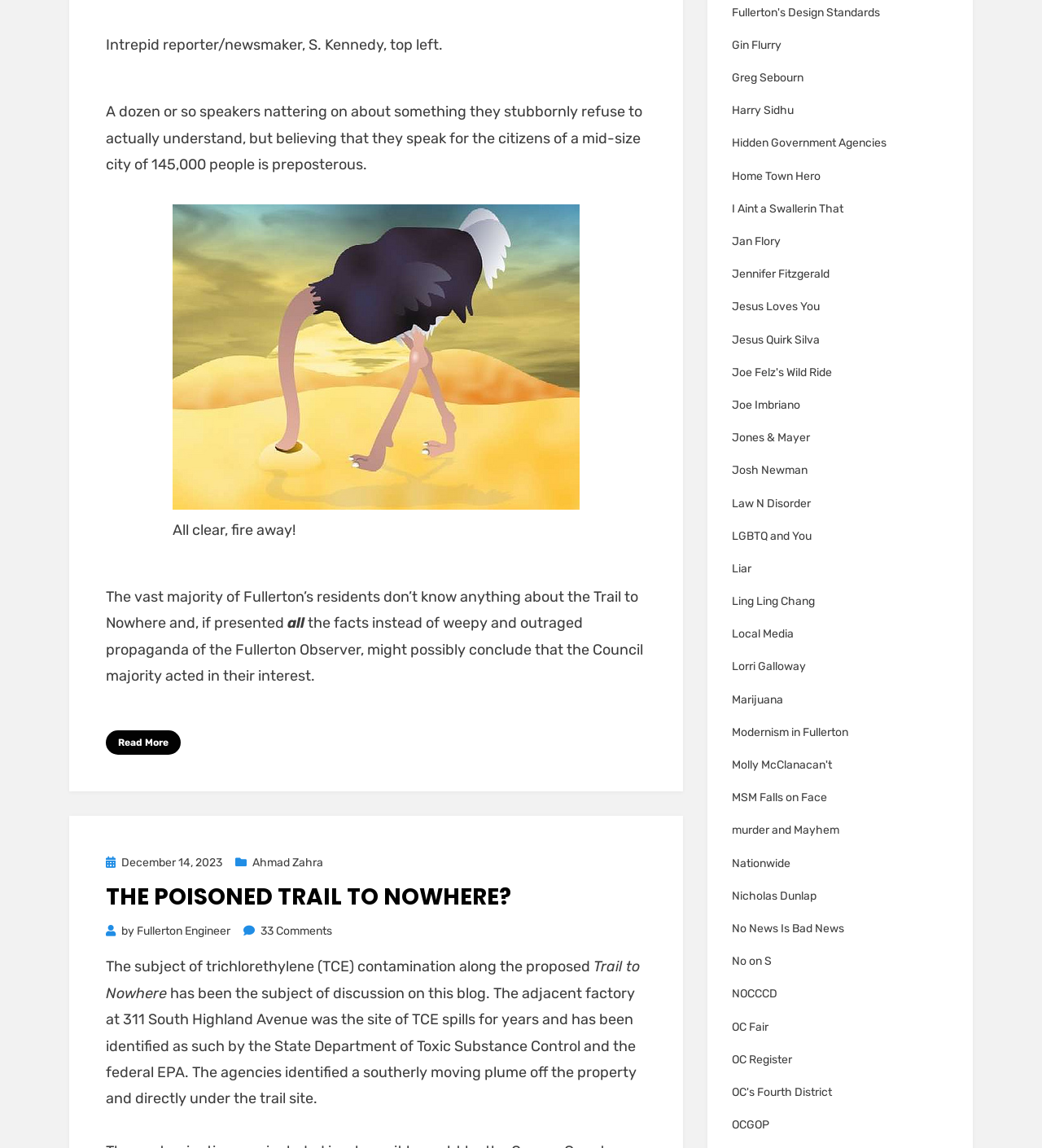Locate the bounding box coordinates of the region to be clicked to comply with the following instruction: "Visit 'Fullerton's Design Standards'". The coordinates must be four float numbers between 0 and 1, in the form [left, top, right, bottom].

[0.702, 0.018, 0.91, 0.036]